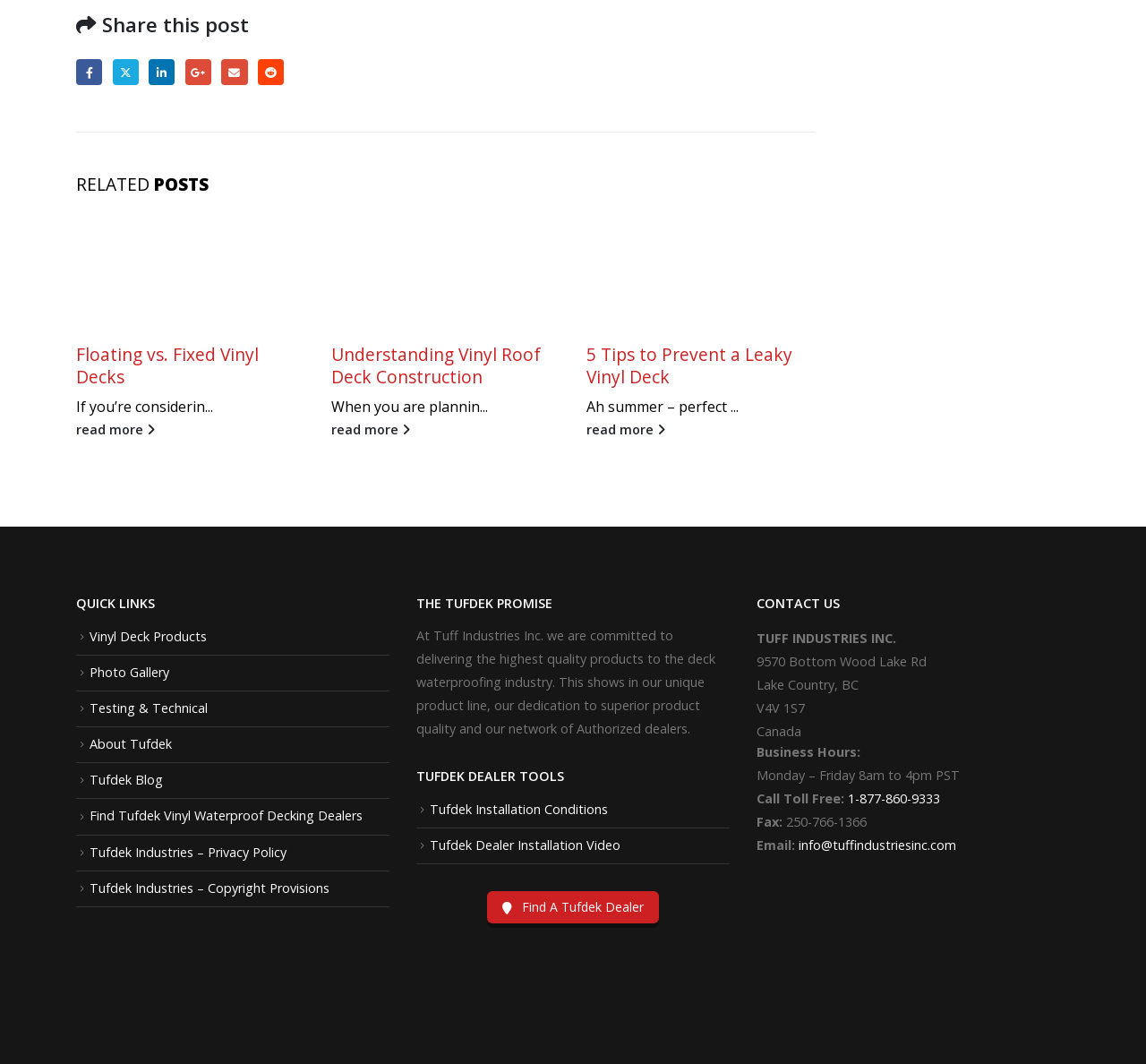Bounding box coordinates are specified in the format (top-left x, top-left y, bottom-right x, bottom-right y). All values are floating point numbers bounded between 0 and 1. Please provide the bounding box coordinate of the region this sentence describes: Email

[0.193, 0.055, 0.216, 0.08]